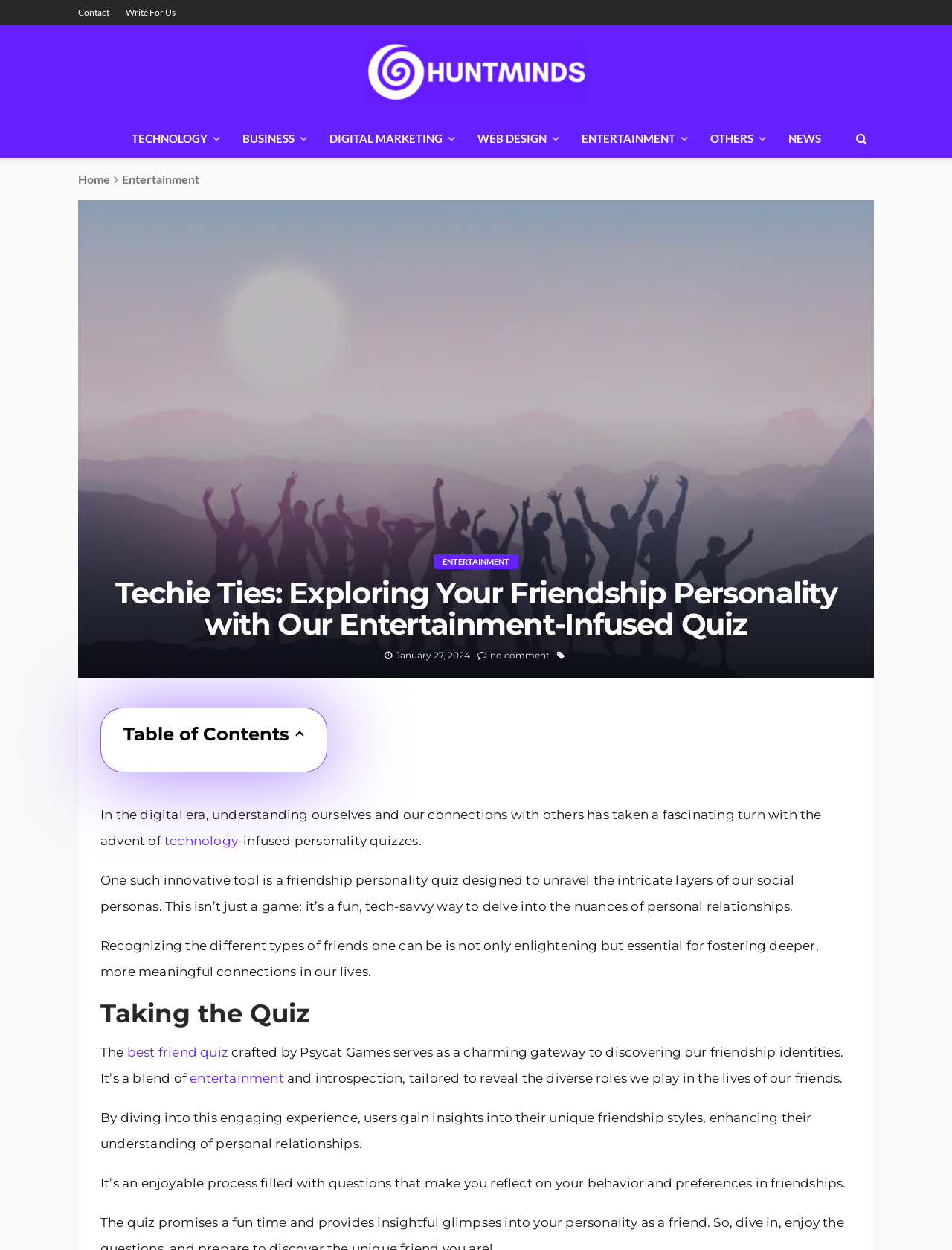Pinpoint the bounding box coordinates of the element you need to click to execute the following instruction: "Learn more about 'technology'". The bounding box should be represented by four float numbers between 0 and 1, in the format [left, top, right, bottom].

[0.173, 0.667, 0.25, 0.679]